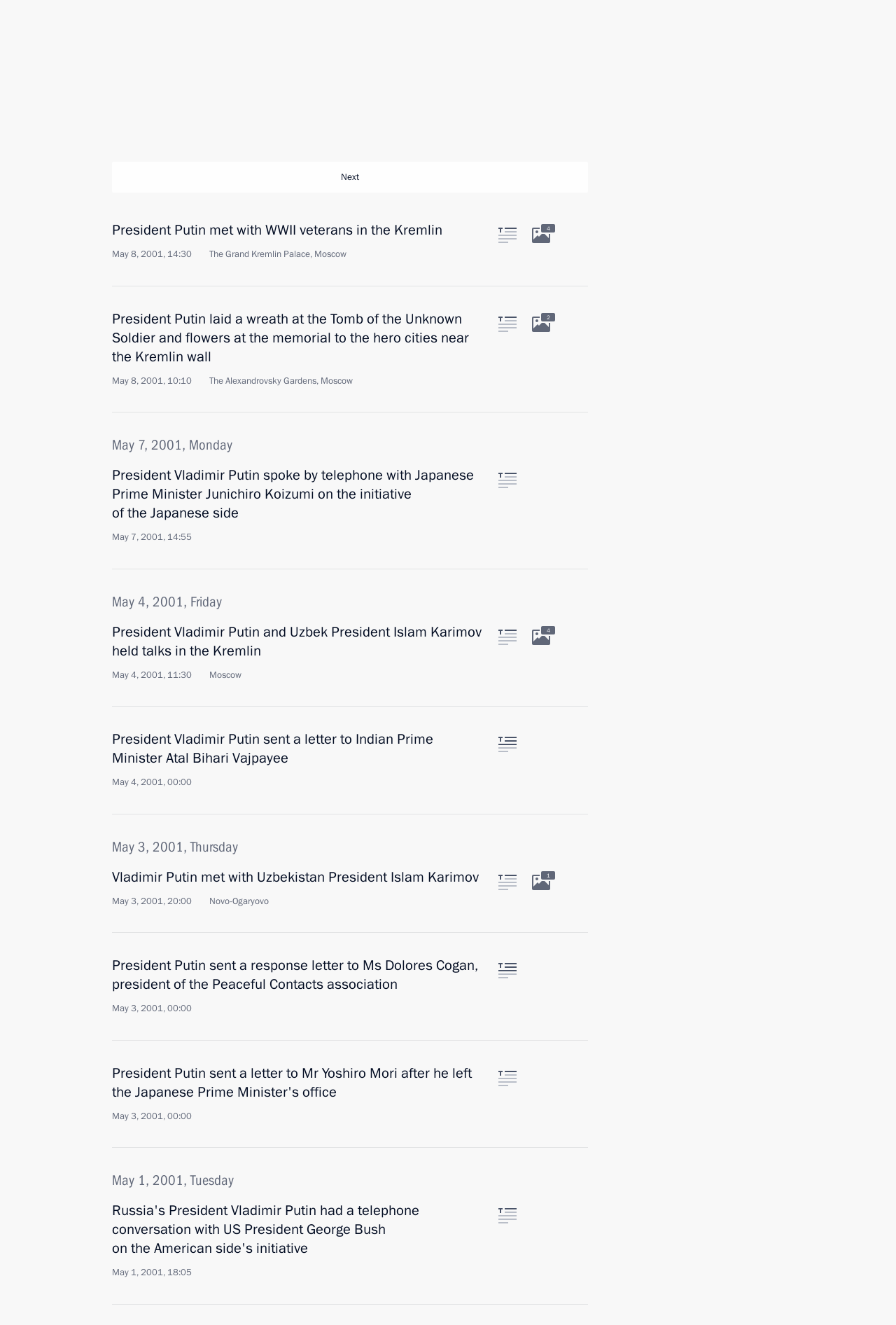Please find and provide the title of the webpage.

President Vladimir Putin held negotiations with Gabonese President Omar Bongo